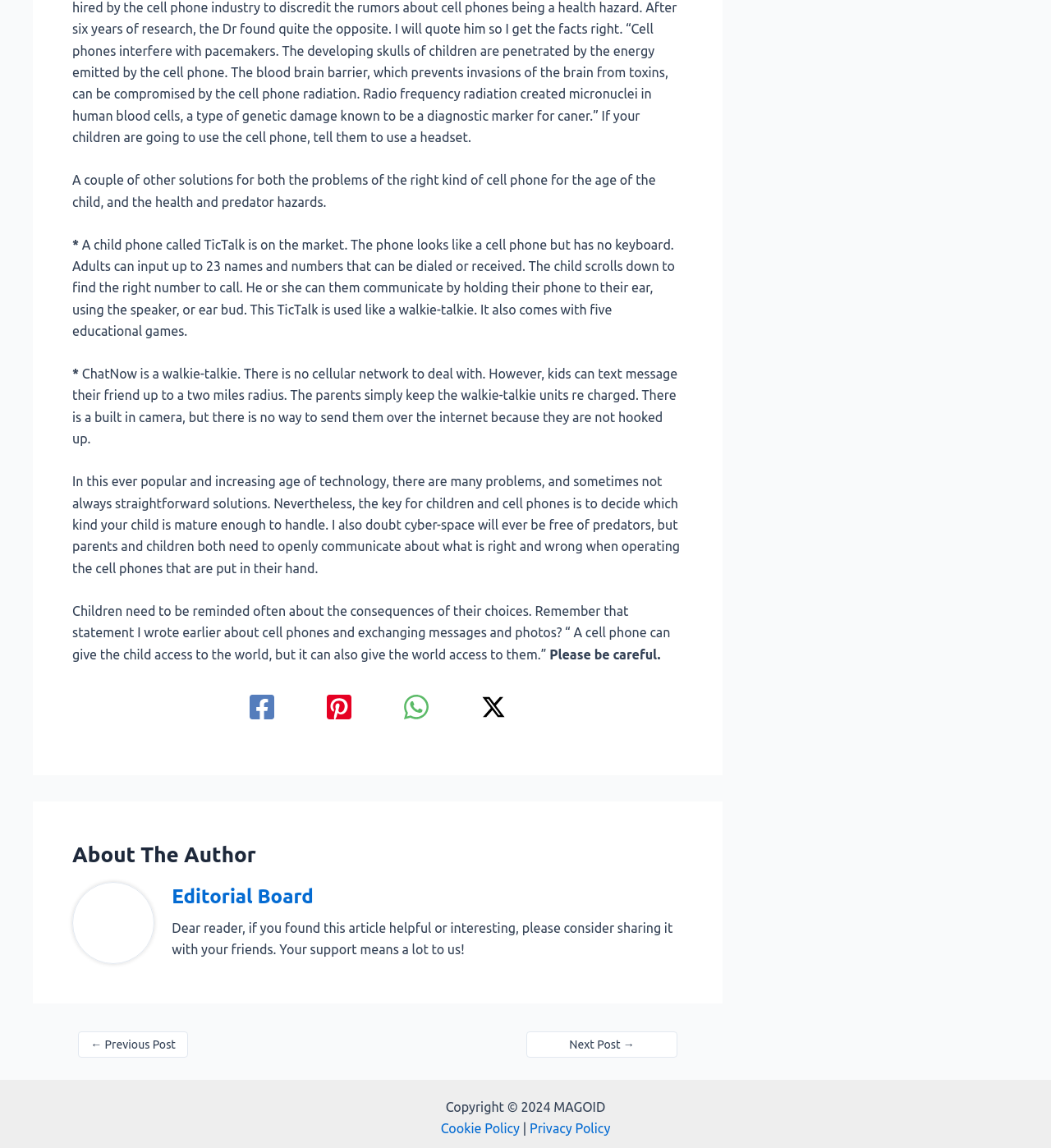Please identify the coordinates of the bounding box for the clickable region that will accomplish this instruction: "Check the next post".

[0.501, 0.898, 0.644, 0.921]